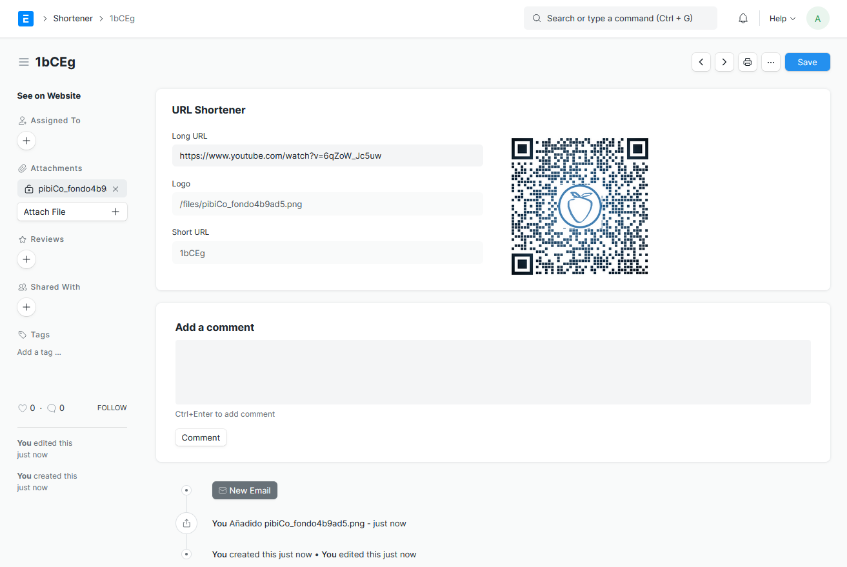Elaborate on all the features and components visible in the image.

The image showcases a user interface for a URL shortener, titled "1bCEg." It displays essential information for users, including a long URL that directs to a YouTube video, a QR code that likely links to that URL for easy scanning, and a section for attaching files. Additionally, the layout features areas for adding comments, viewing recent updates, and interacting with tags. The overall design emphasizes functionality and ease of use, making it straightforward for users to generate shorter links and manage their content efficiently.